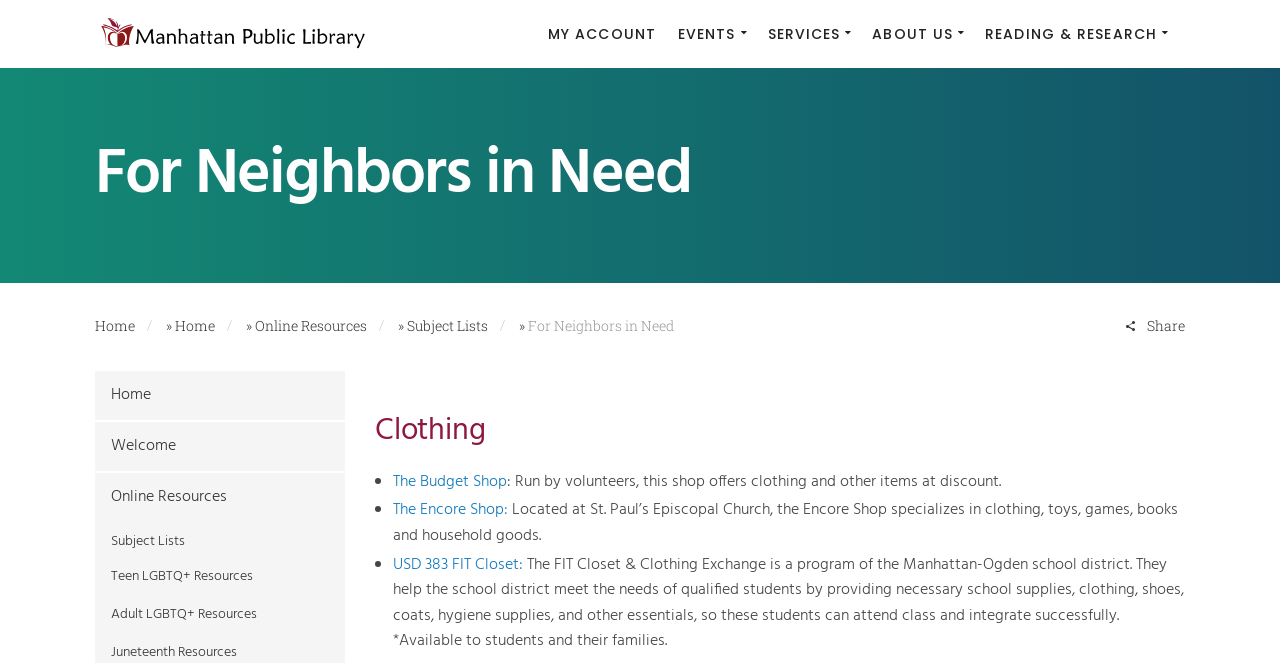Determine the bounding box coordinates of the clickable element to achieve the following action: 'Read about the FIT Closet'. Provide the coordinates as four float values between 0 and 1, formatted as [left, top, right, bottom].

[0.307, 0.832, 0.409, 0.871]